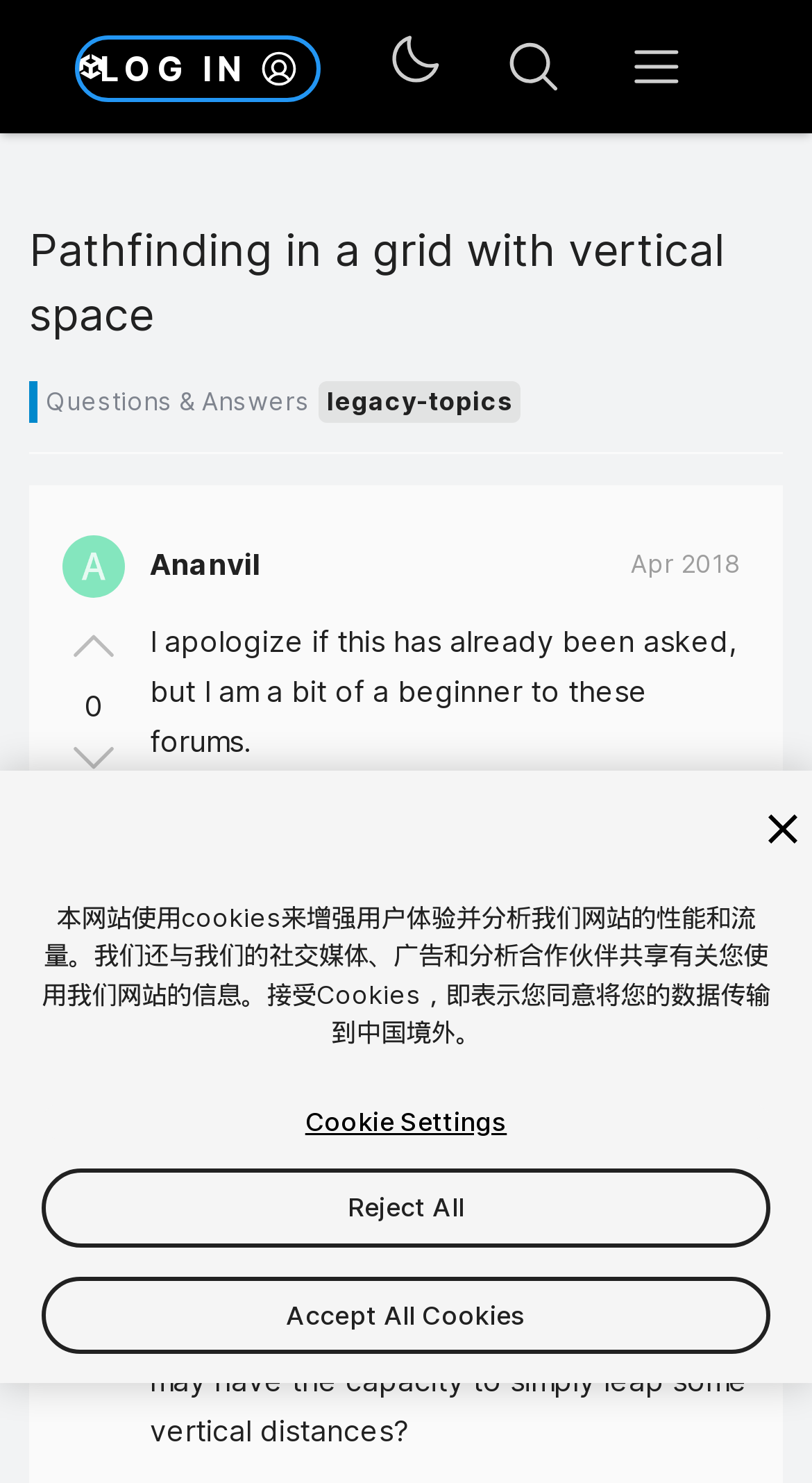What is the topic of the discussion?
Answer the question in a detailed and comprehensive manner.

The topic of the discussion can be determined by looking at the heading element on the webpage, which says 'Pathfinding in a grid with vertical space'. This heading is a clear indication of the topic being discussed.